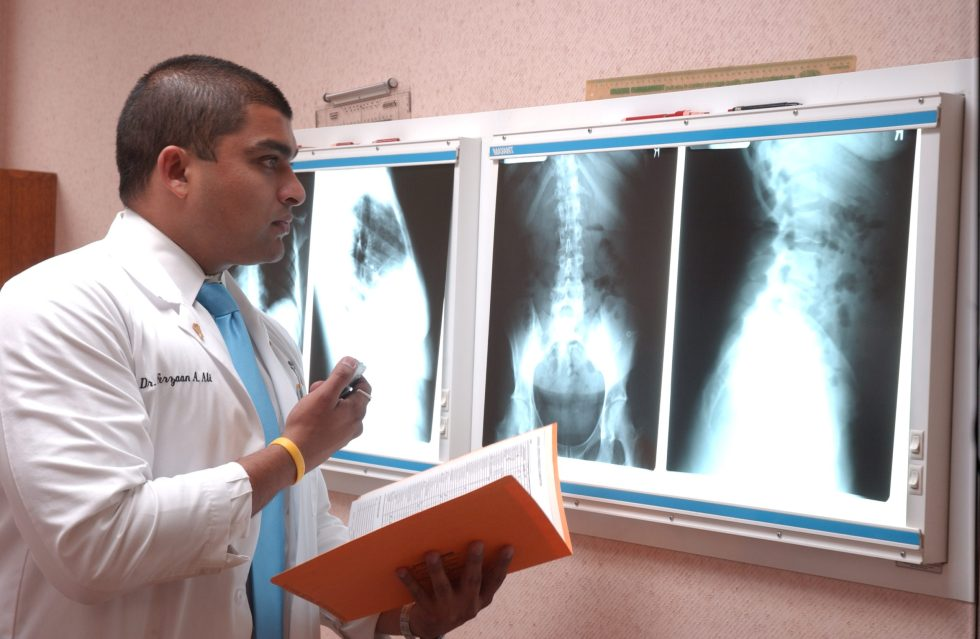What is being displayed on the backlit board?
Give a detailed explanation using the information visible in the image.

The caption clearly states that the chiropractor is intently examining X-ray images displayed on a backlit board, which are critical views of the spine and central to chiropractic treatment.